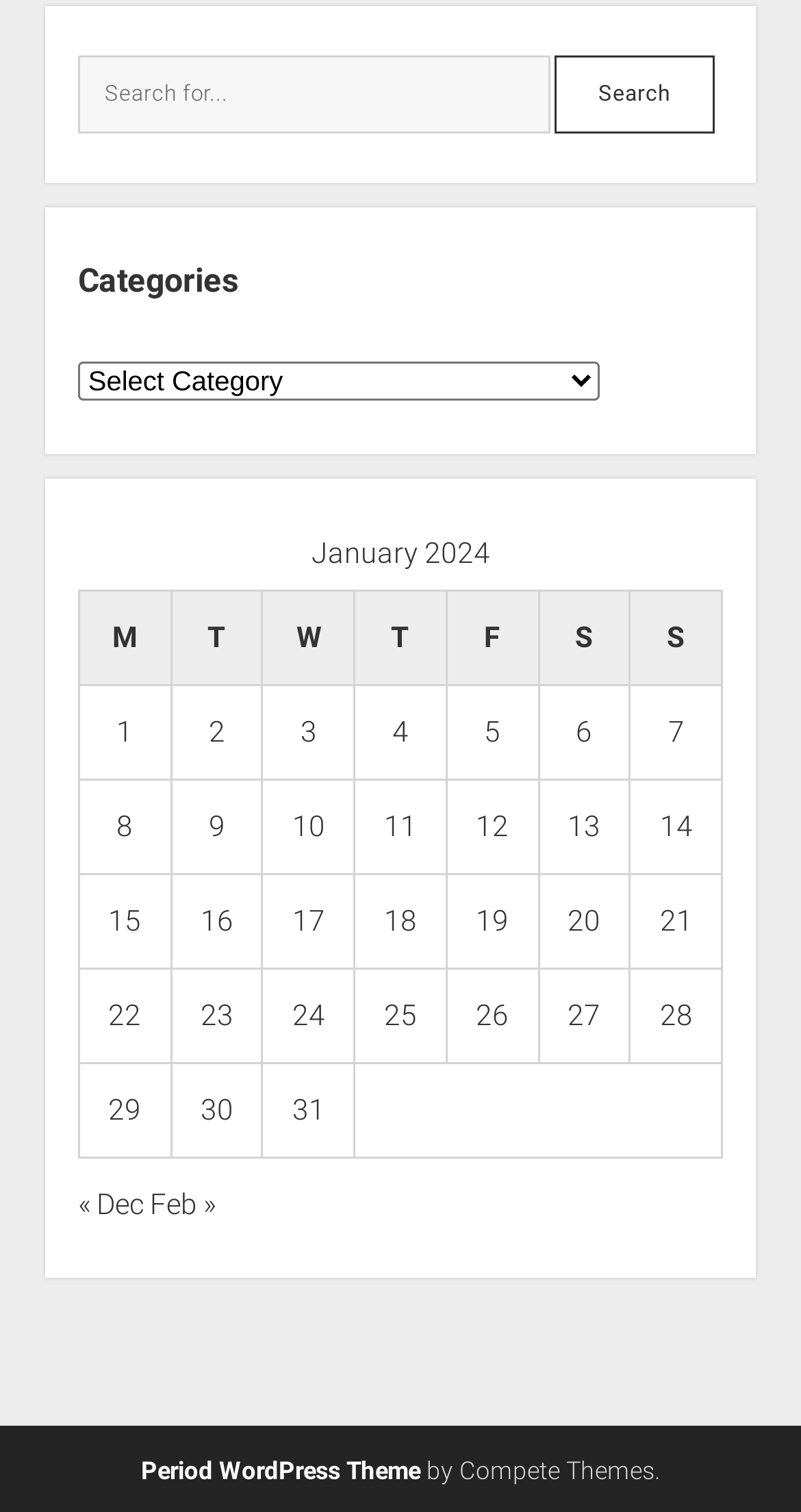Please identify the coordinates of the bounding box for the clickable region that will accomplish this instruction: "Go to previous month".

[0.097, 0.786, 0.179, 0.807]